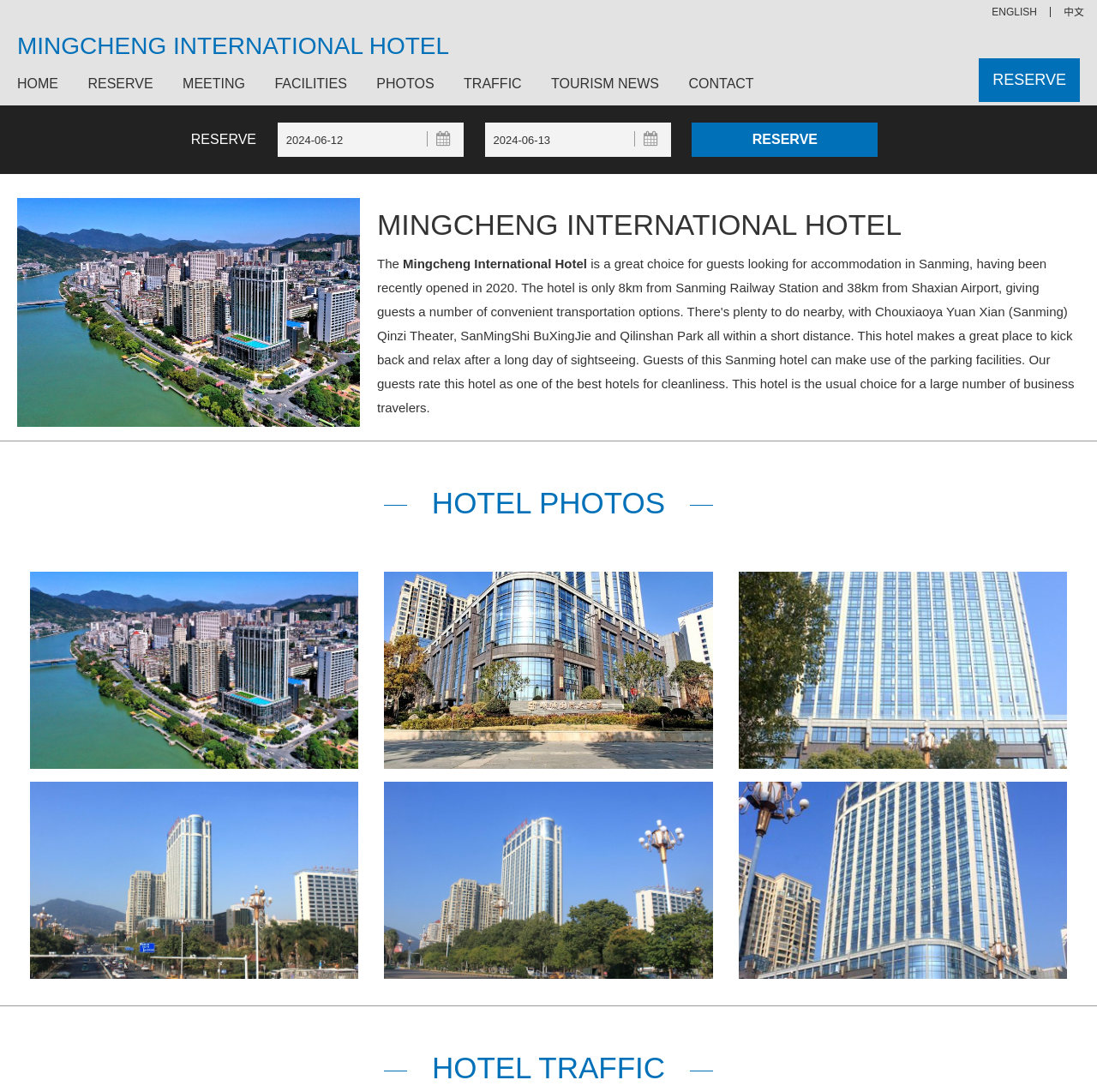How many hotel photos are displayed on the webpage?
Use the information from the screenshot to give a comprehensive response to the question.

I counted the number of image links labeled '外观' on the webpage and found six of them. These links are likely to display hotel photos, so there are six hotel photos displayed on the webpage.